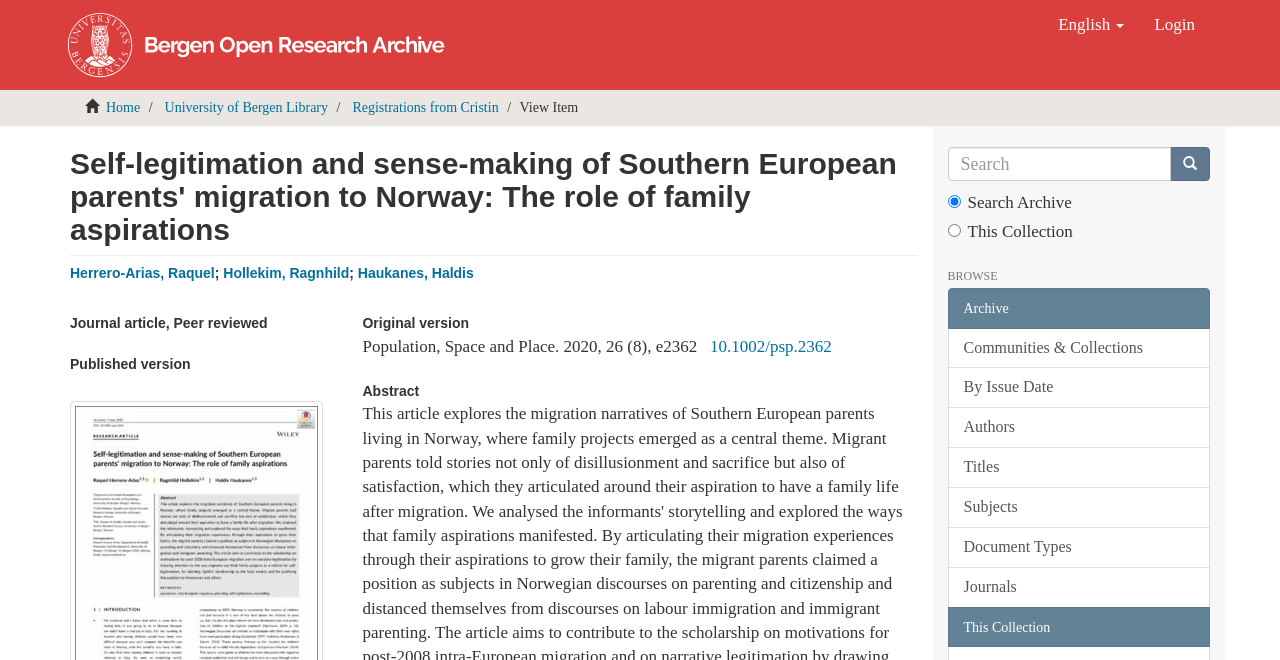Show the bounding box coordinates of the element that should be clicked to complete the task: "Browse communities and collections".

[0.74, 0.496, 0.945, 0.558]